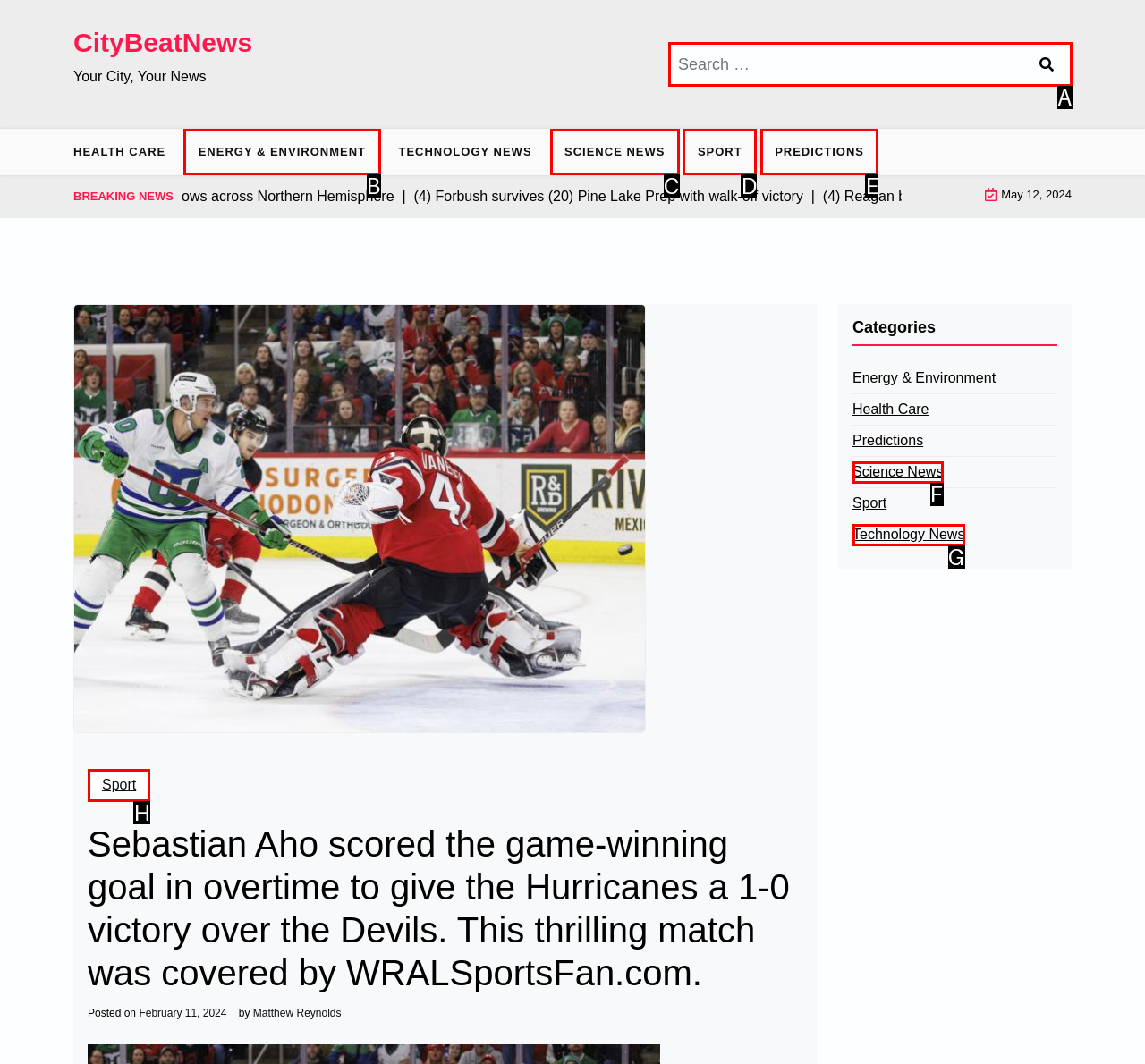Determine the correct UI element to click for this instruction: Click on the article about Sebastian Aho. Respond with the letter of the chosen element.

H